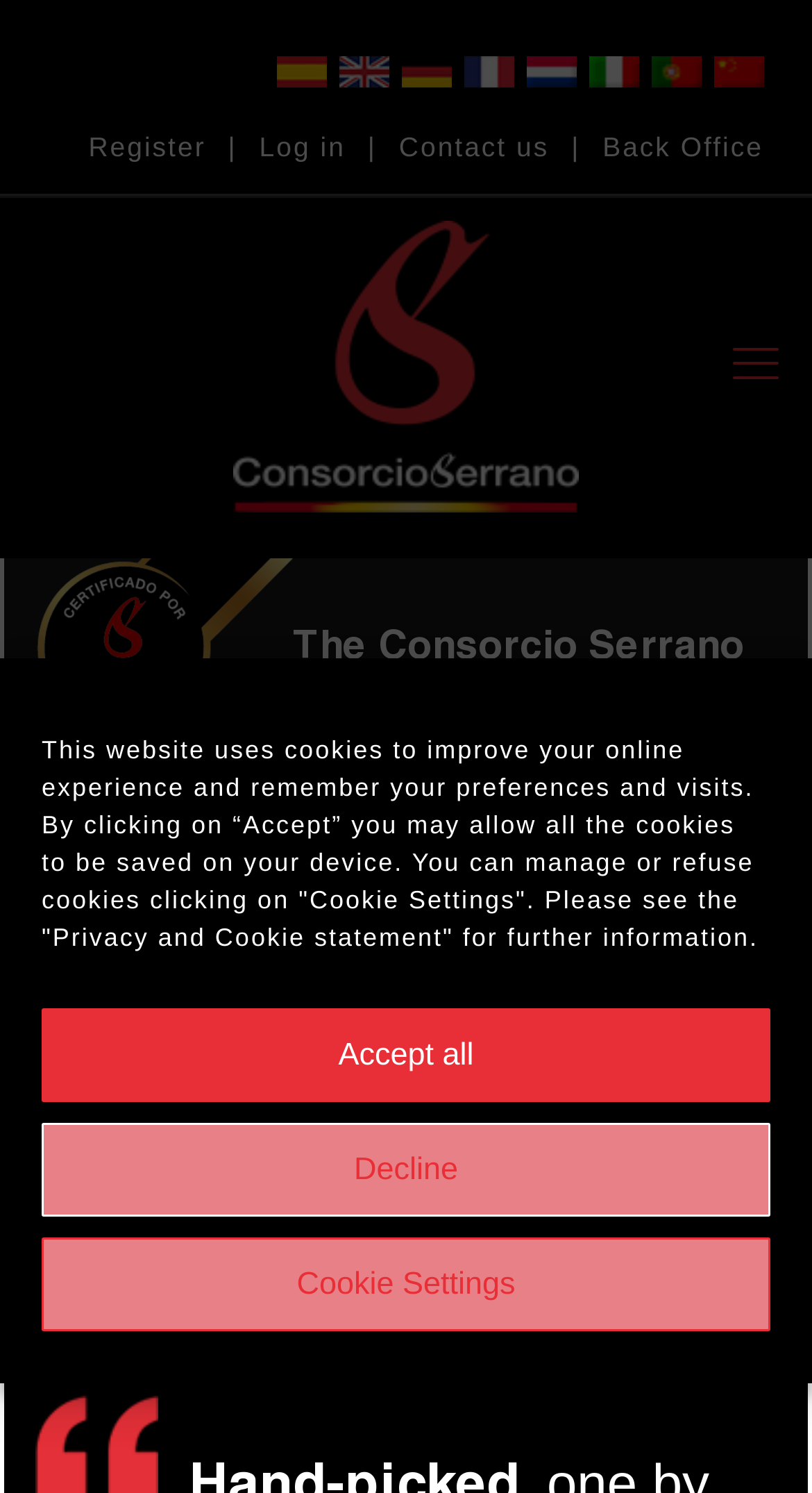Please indicate the bounding box coordinates for the clickable area to complete the following task: "Contact us". The coordinates should be specified as four float numbers between 0 and 1, i.e., [left, top, right, bottom].

[0.491, 0.088, 0.676, 0.109]